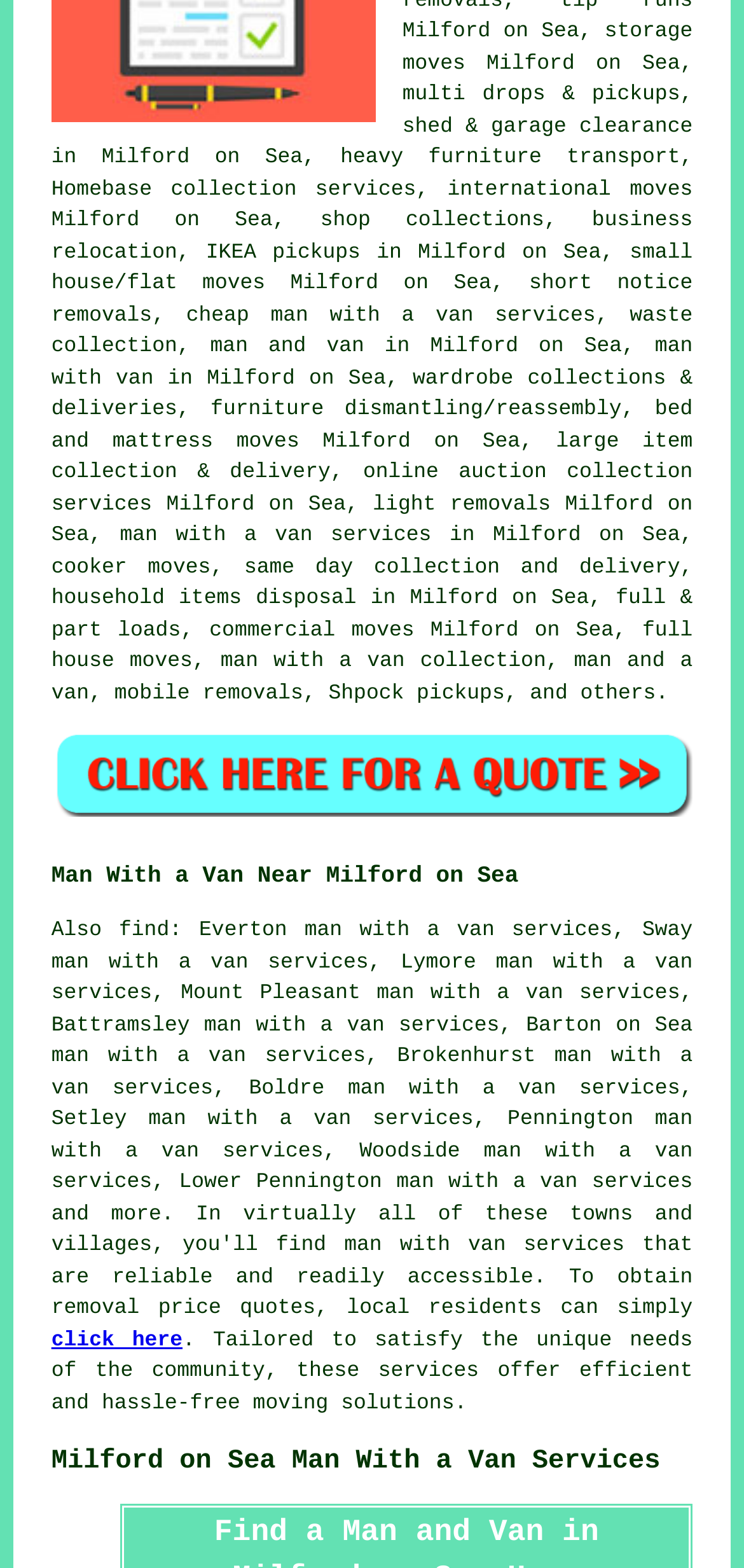Can you look at the image and give a comprehensive answer to the question:
What is the main service offered in Milford on Sea?

Based on the webpage content, it is clear that the main service offered in Milford on Sea is man with a van services, which is mentioned multiple times on the page, including in the links and static text.